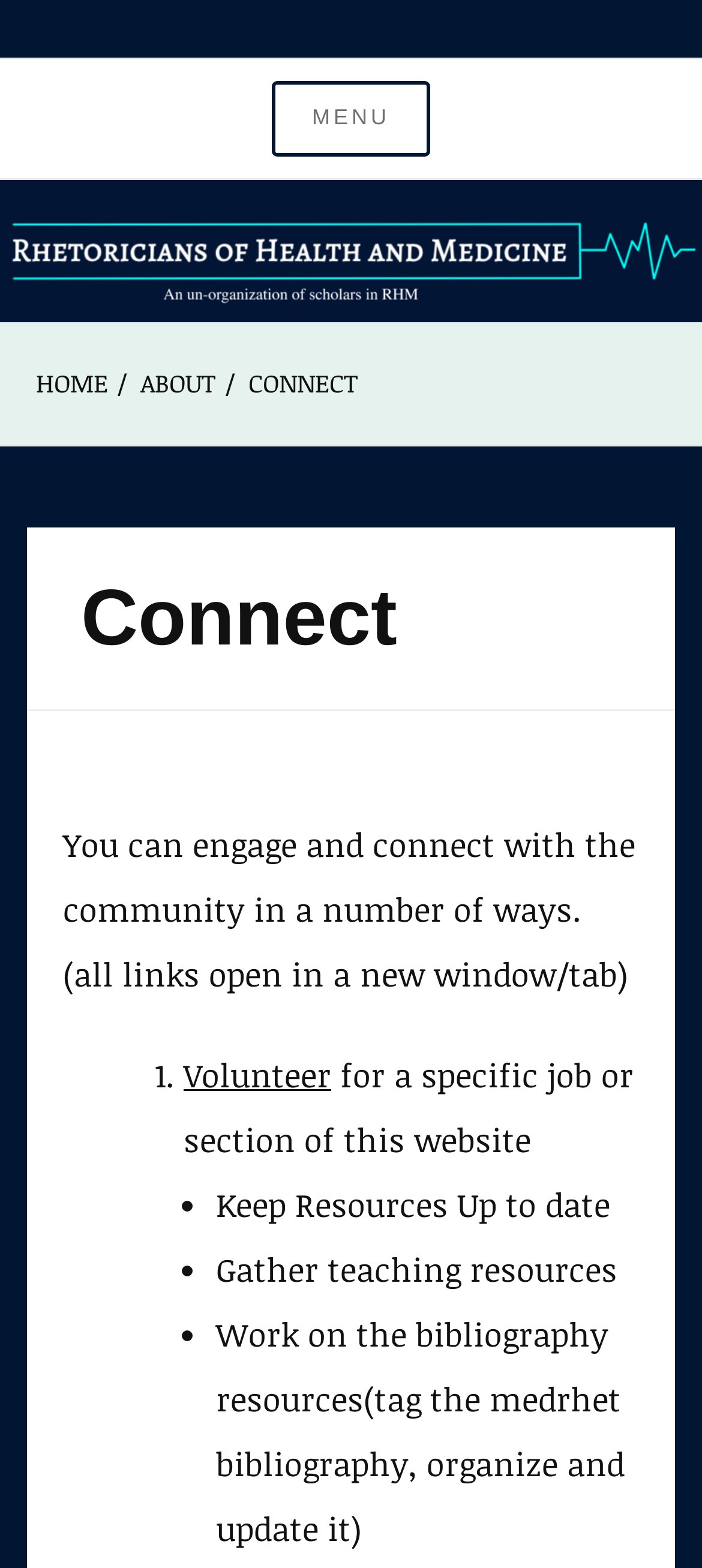Please answer the following question using a single word or phrase: What is the purpose of the 'MENU' button?

To control main-menu